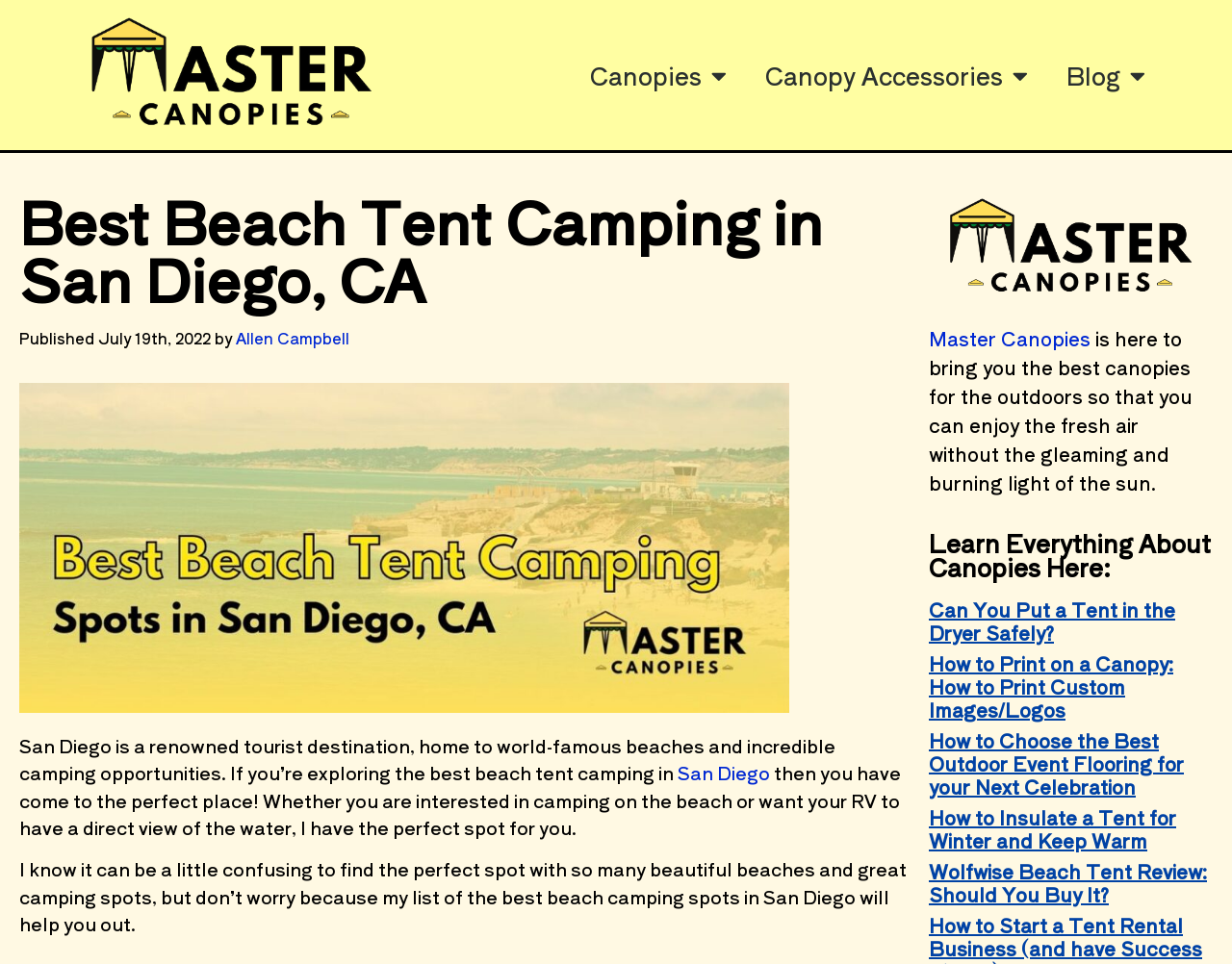Find the bounding box coordinates for the UI element that matches this description: "Canopies".

[0.463, 0.026, 0.605, 0.13]